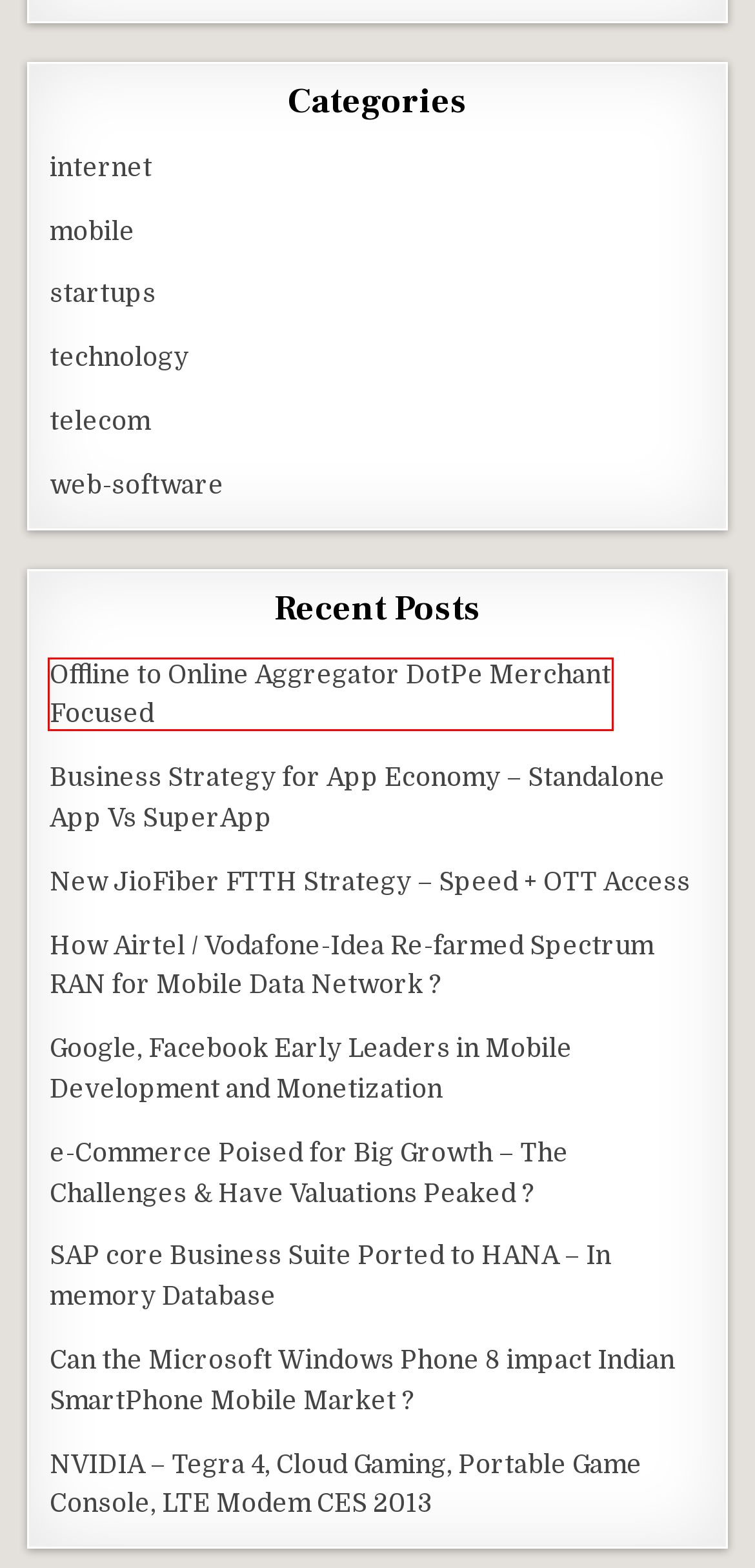Given a screenshot of a webpage featuring a red bounding box, identify the best matching webpage description for the new page after the element within the red box is clicked. Here are the options:
A. e-Commerce Poised for Big Growth & The Challenges + Have Valuations Peaked ? | Convergence India
B. Offline to Online Aggregator DotPe Merchant Focused
C. Can the Microsoft Windows Phone 8 impact Indian SmartPhone Mobile Market ? | Convergence India
D. mobile | Convergence India
E. internet | Convergence India
F. startups | Convergence India
G. NVIDIA - Tegra 4, Cloud Gaming, Portable Game Console, LTE Modem CES 2013 | Convergence India
H. Airtel / Vodafone-Idea Re-farmed Spectrum RAN | Convergence India

B